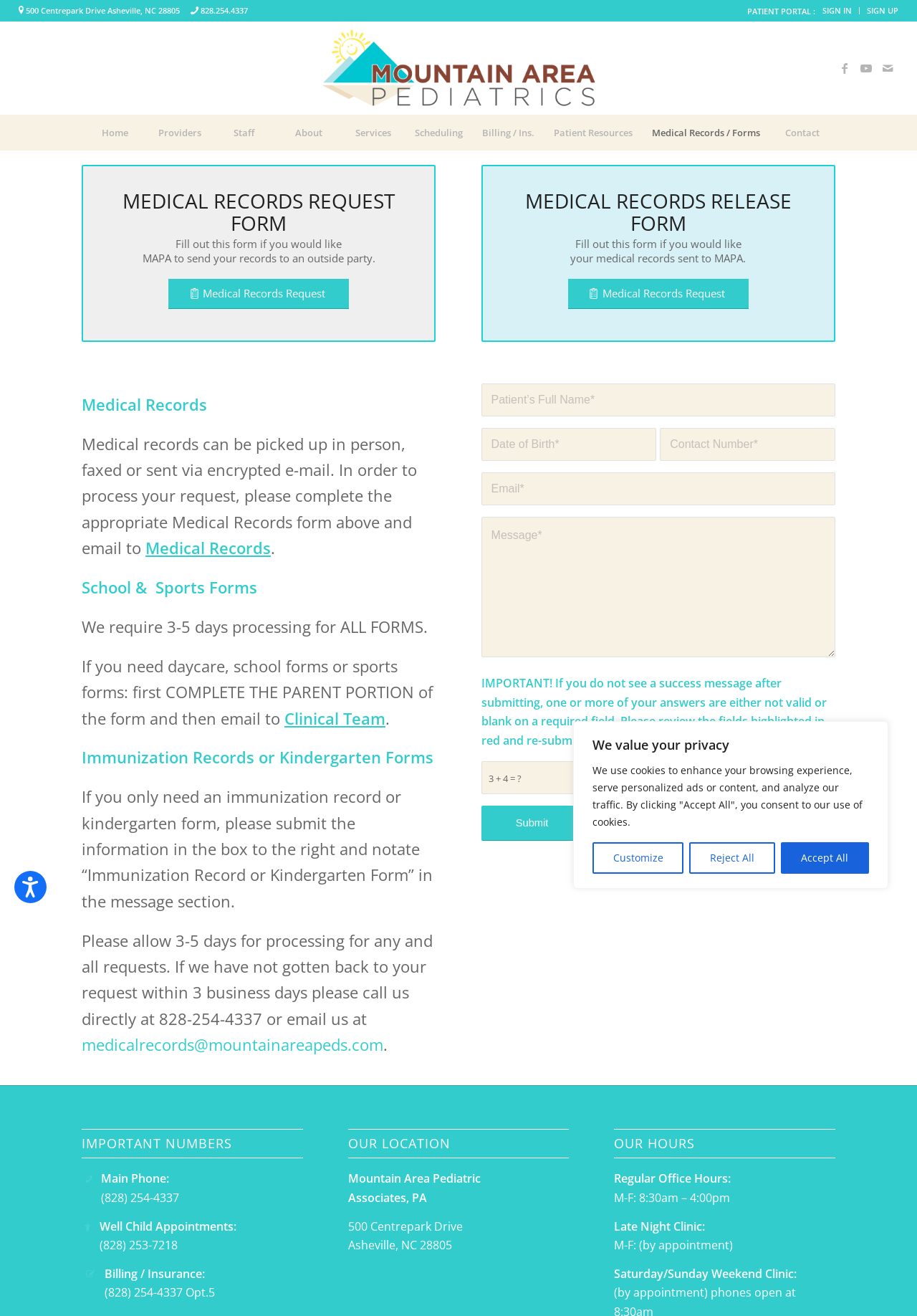What is the purpose of the Medical Records Release form?
Please use the image to deliver a detailed and complete answer.

I found the answer by reading the static text elements on the webpage, which explain the purpose of the Medical Records Release form. It says that the form is used to send medical records to MAPA.